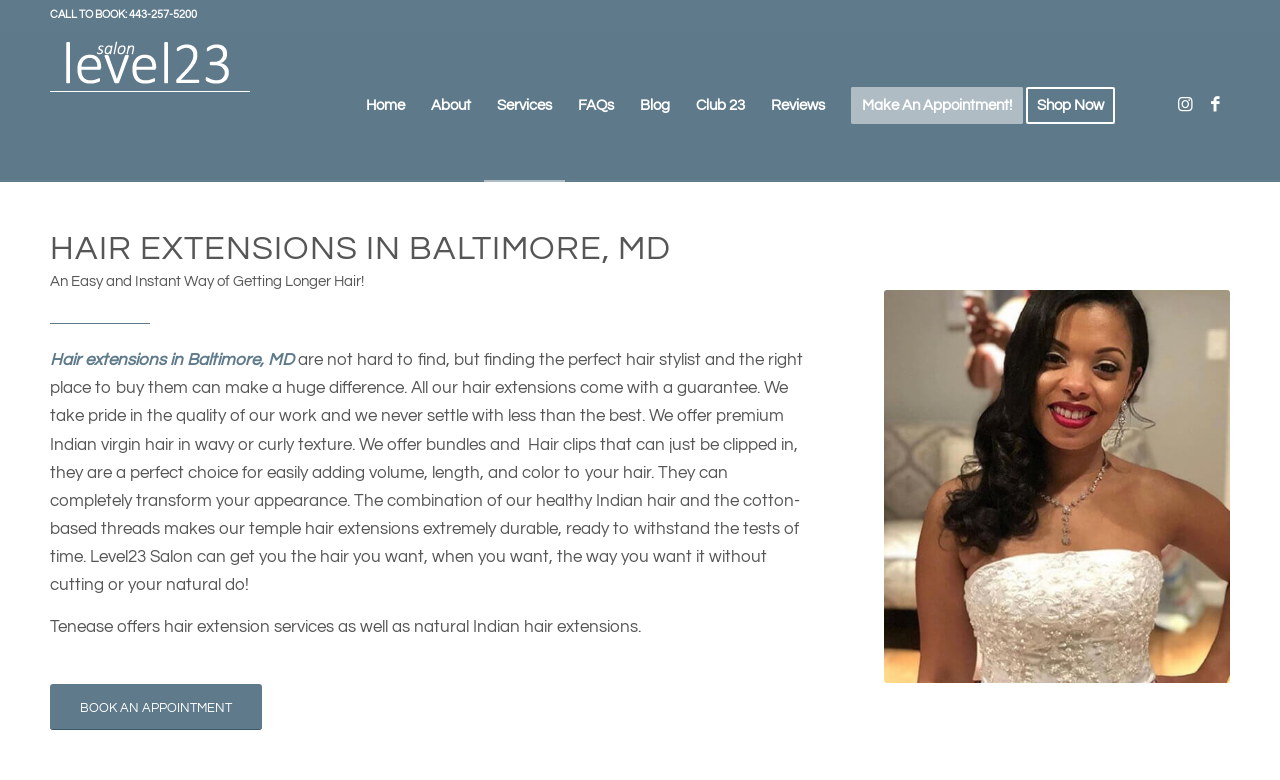Reply to the question below using a single word or brief phrase:
What is the guarantee for hair extensions?

Quality guarantee